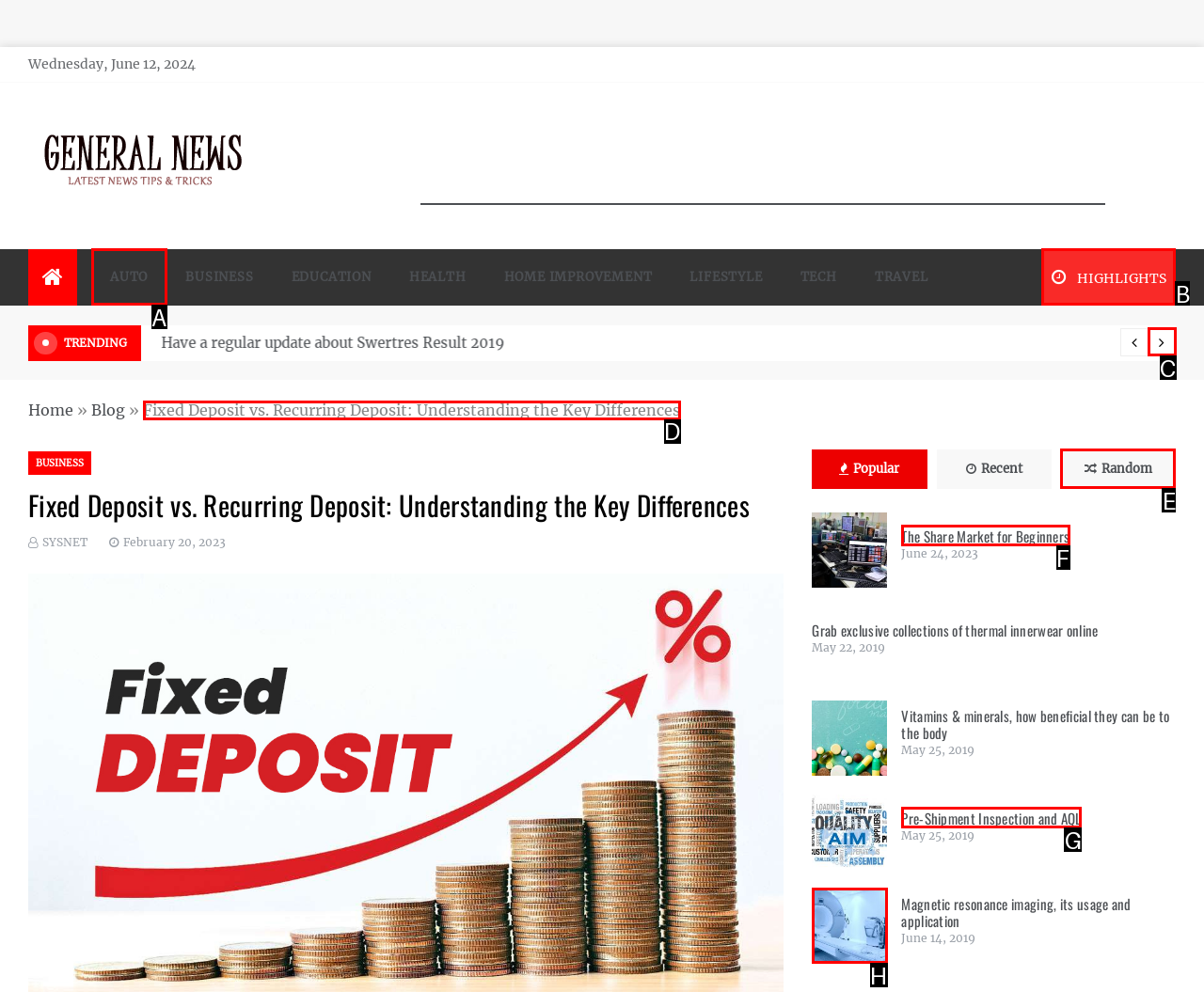Based on the task: Click on the 'Fixed Deposit vs. Recurring Deposit: Understanding the Key Differences' article, which UI element should be clicked? Answer with the letter that corresponds to the correct option from the choices given.

D